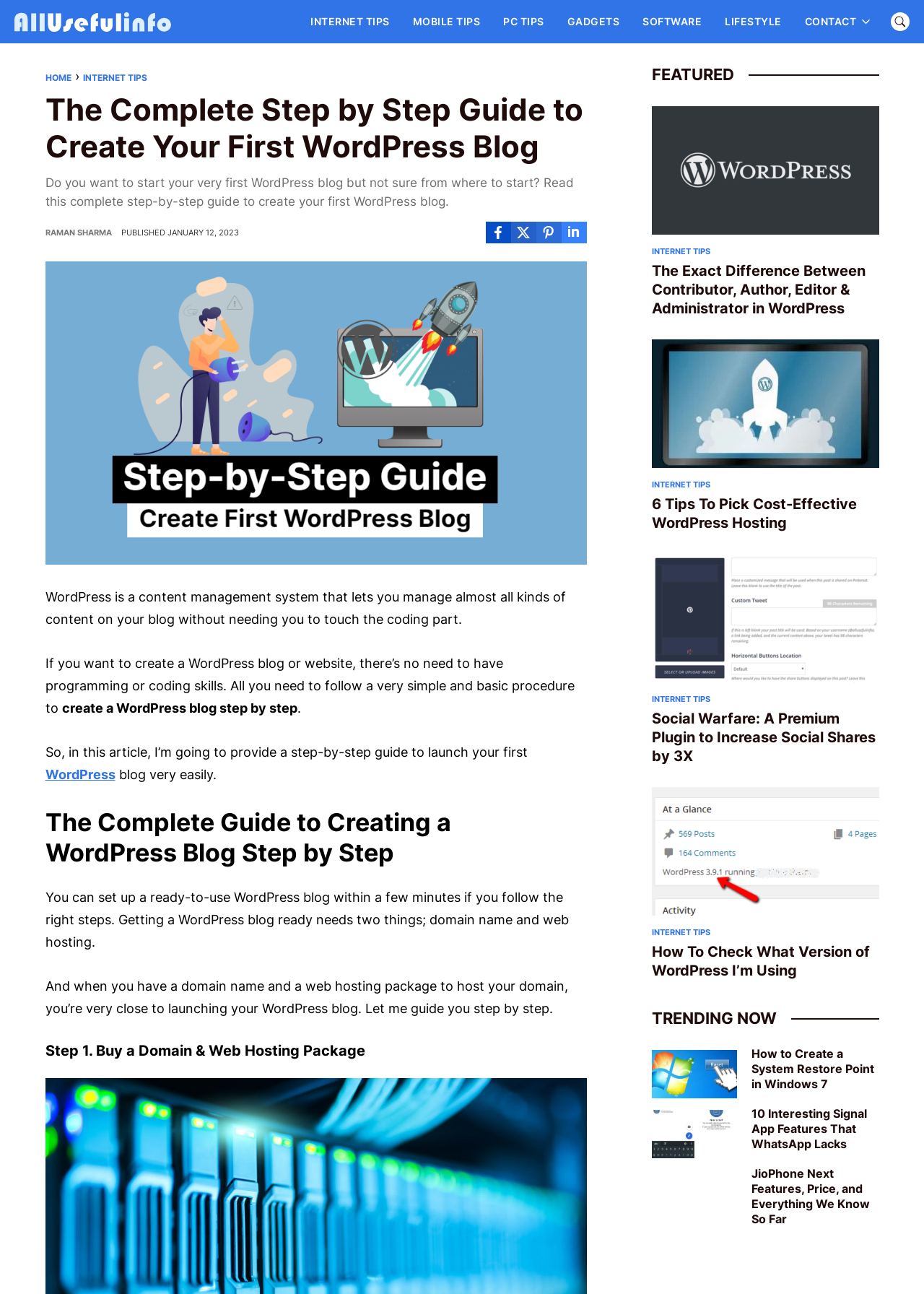Locate and generate the text content of the webpage's heading.

The Complete Step by Step Guide to Create Your First WordPress Blog